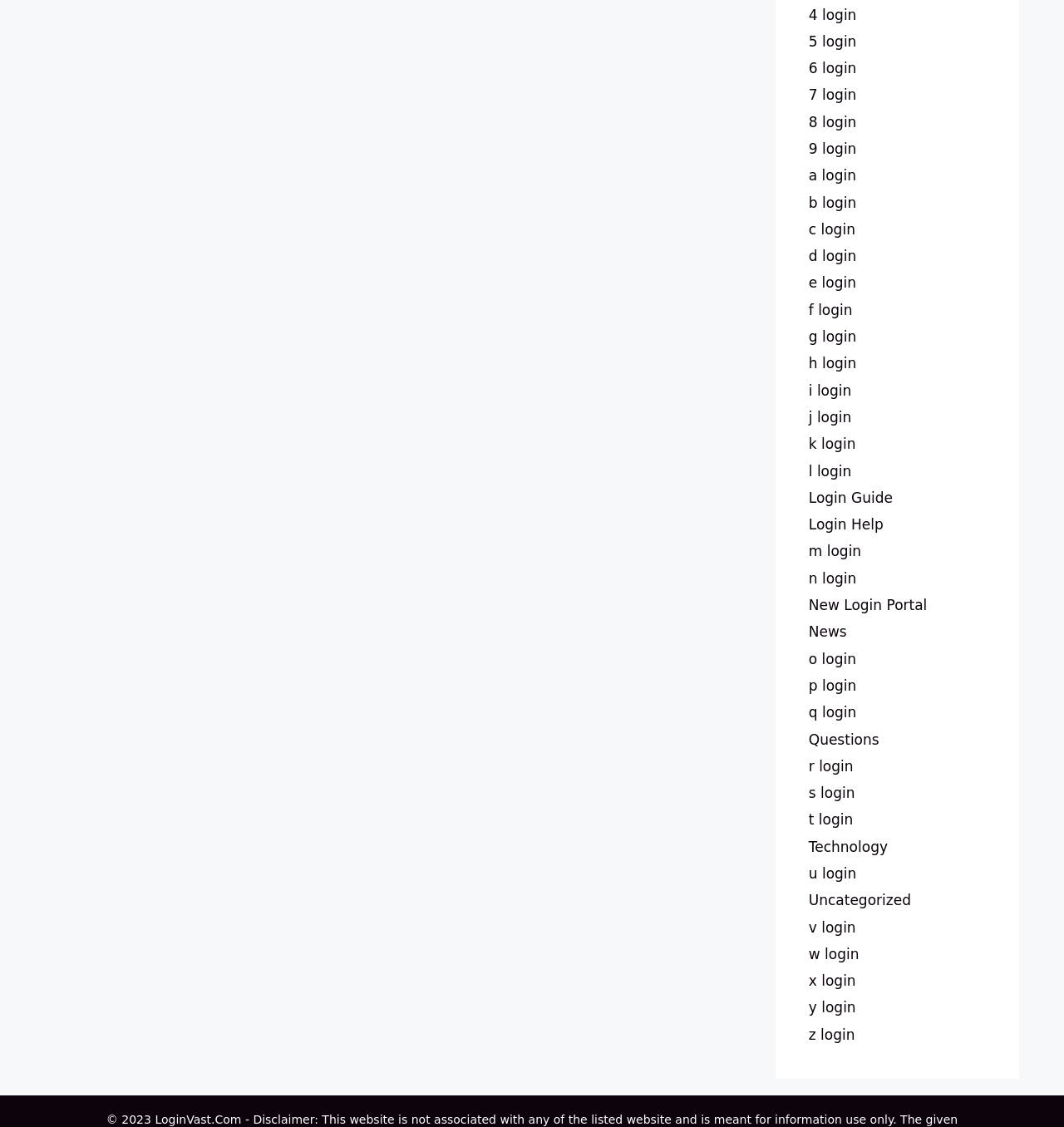Please identify the coordinates of the bounding box that should be clicked to fulfill this instruction: "go to login help".

[0.76, 0.458, 0.83, 0.473]